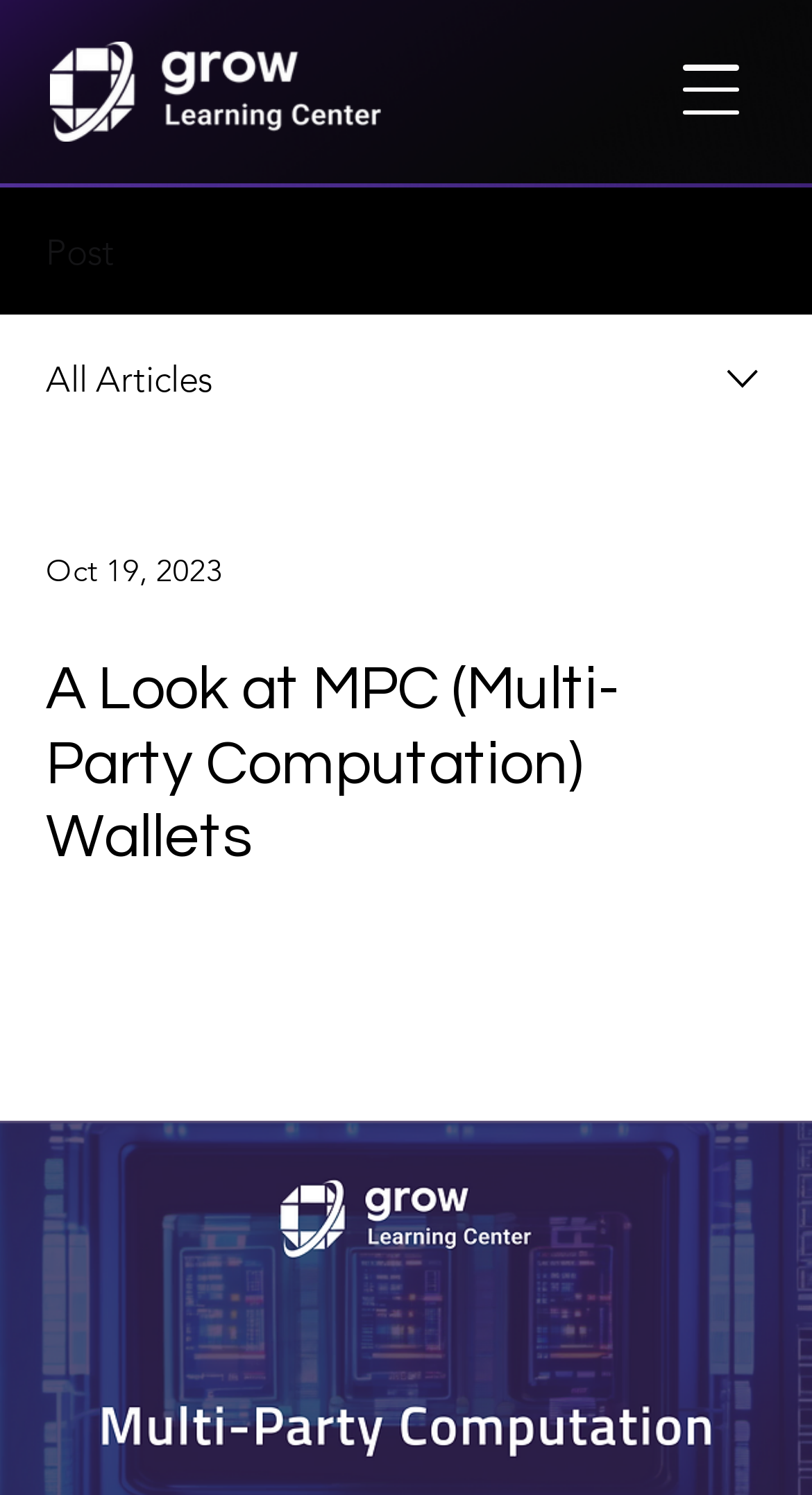What is the date mentioned in the combobox?
Refer to the image and provide a one-word or short phrase answer.

Oct 19, 2023